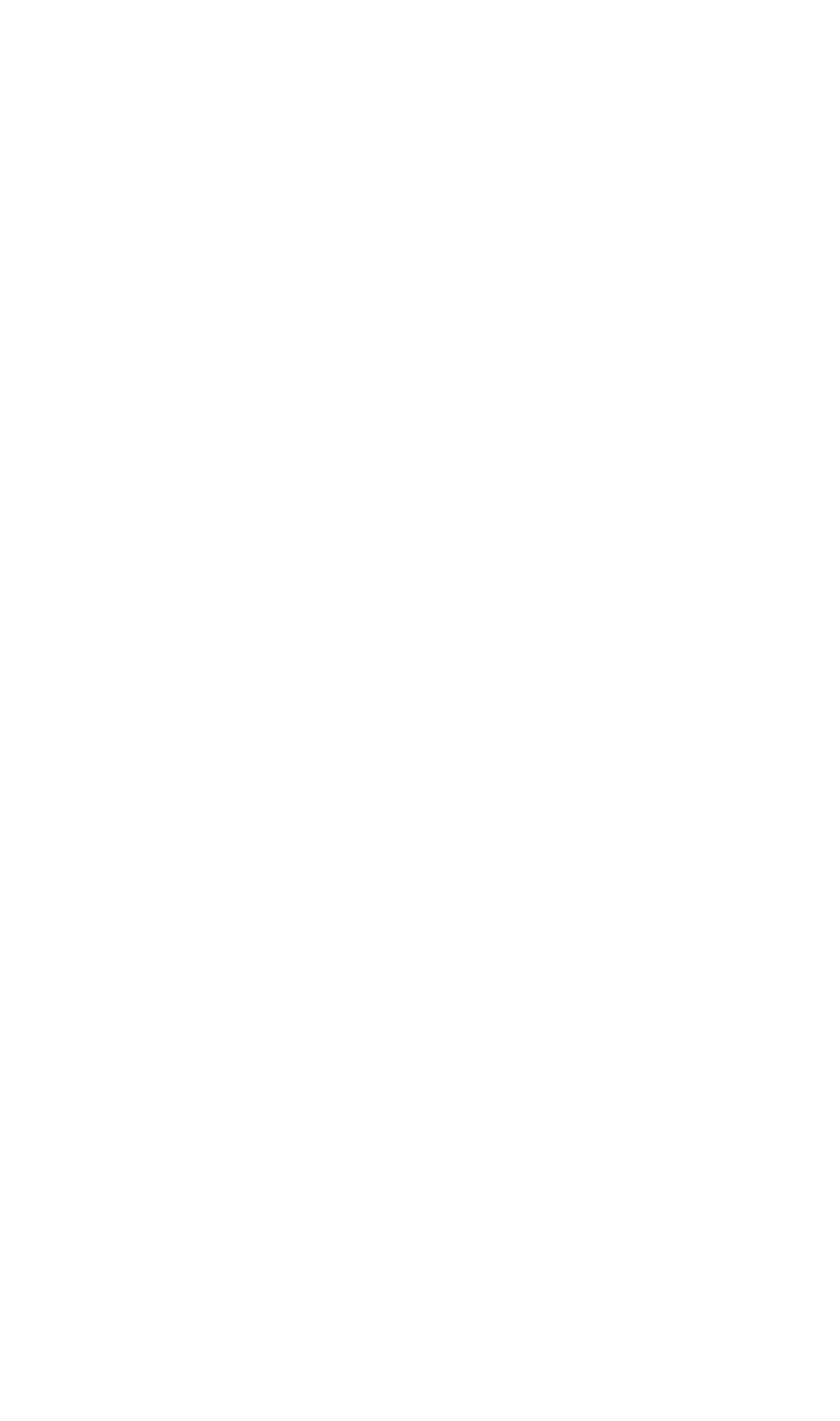What is the phone number?
From the screenshot, provide a brief answer in one word or phrase.

+1-866-747-6645